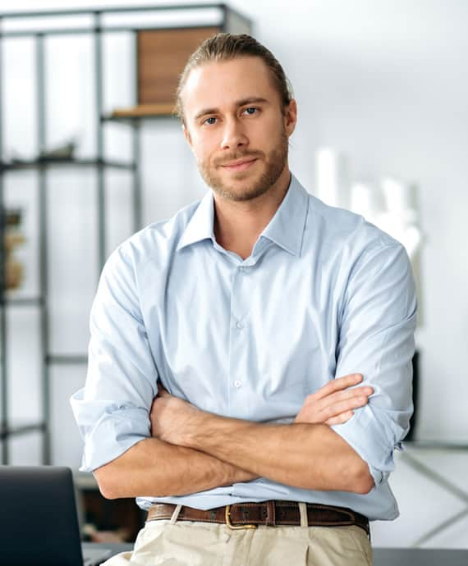What is the setting of the background?
Using the visual information, answer the question in a single word or phrase.

Modern office